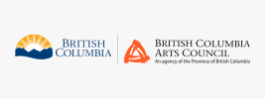Please provide a one-word or phrase answer to the question: 
What is the importance of artistic expression in the region?

Community engagement